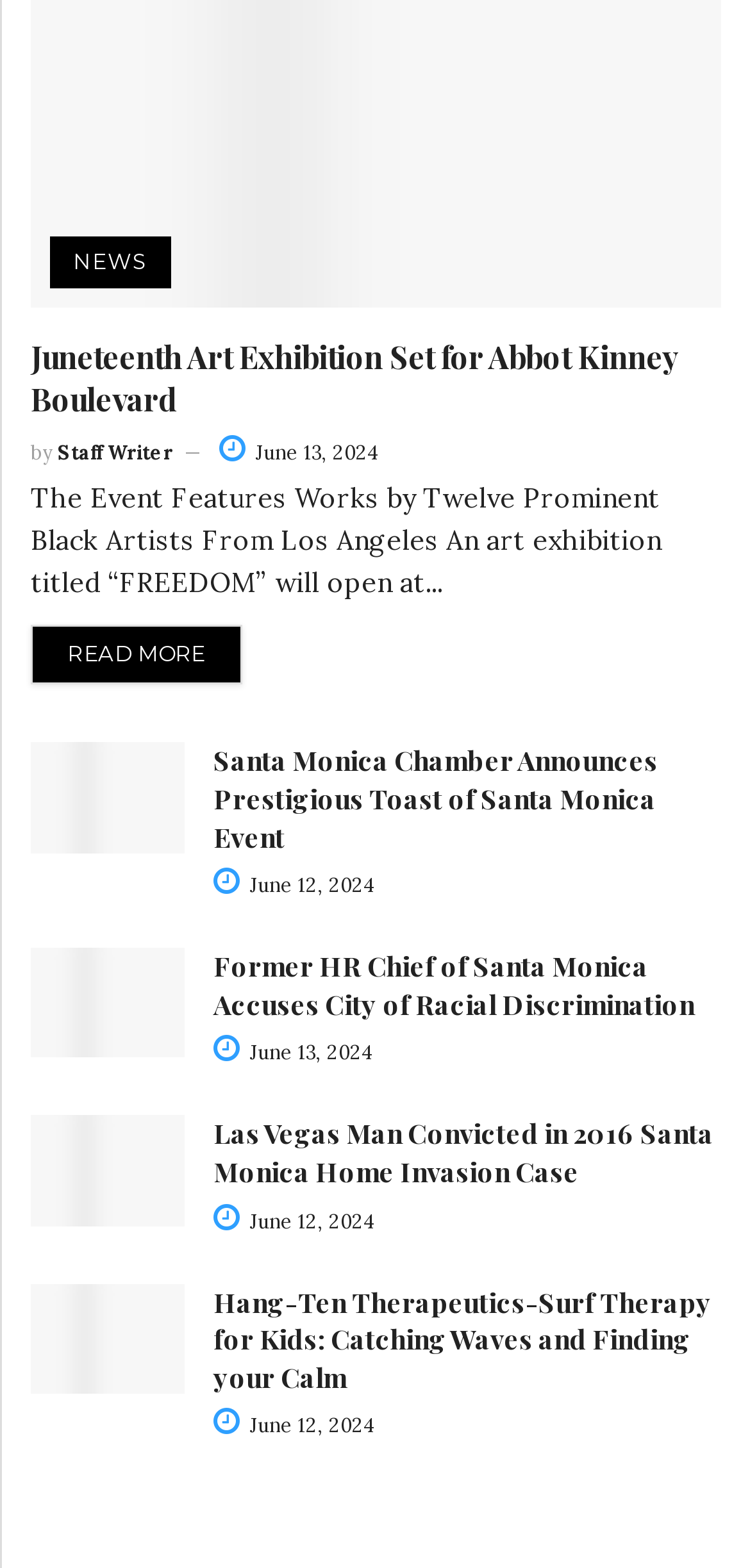How many articles are on the webpage?
Based on the screenshot, provide your answer in one word or phrase.

4